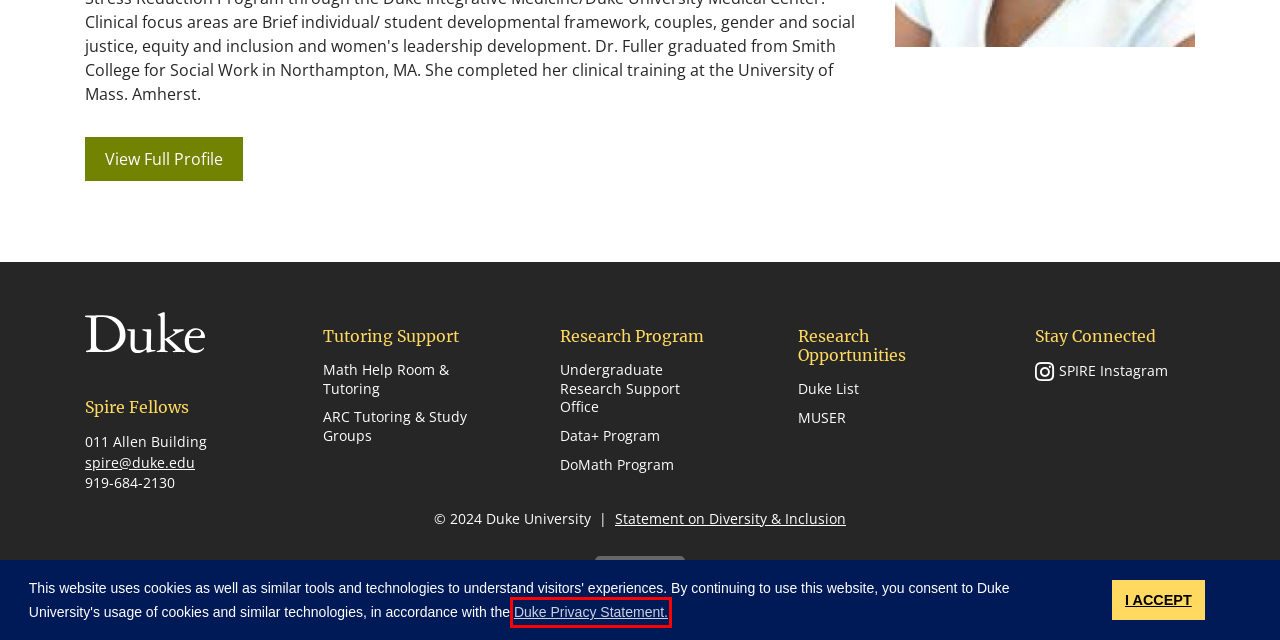You are provided with a screenshot of a webpage containing a red rectangle bounding box. Identify the webpage description that best matches the new webpage after the element in the bounding box is clicked. Here are the potential descriptions:
A. Duke University Privacy Statement | Office of Audit, Risk and Compliance
B. Statement on Diversity & Inclusion | Trinity College of Arts & Sciences
C. Duke University
D. Home | Muser
E. Duke | Log In
F. Peer Education – Academic Resource Center
G. Front Page | Undergraduate Research Support Office
H. DOmath | Department of Mathematics

A